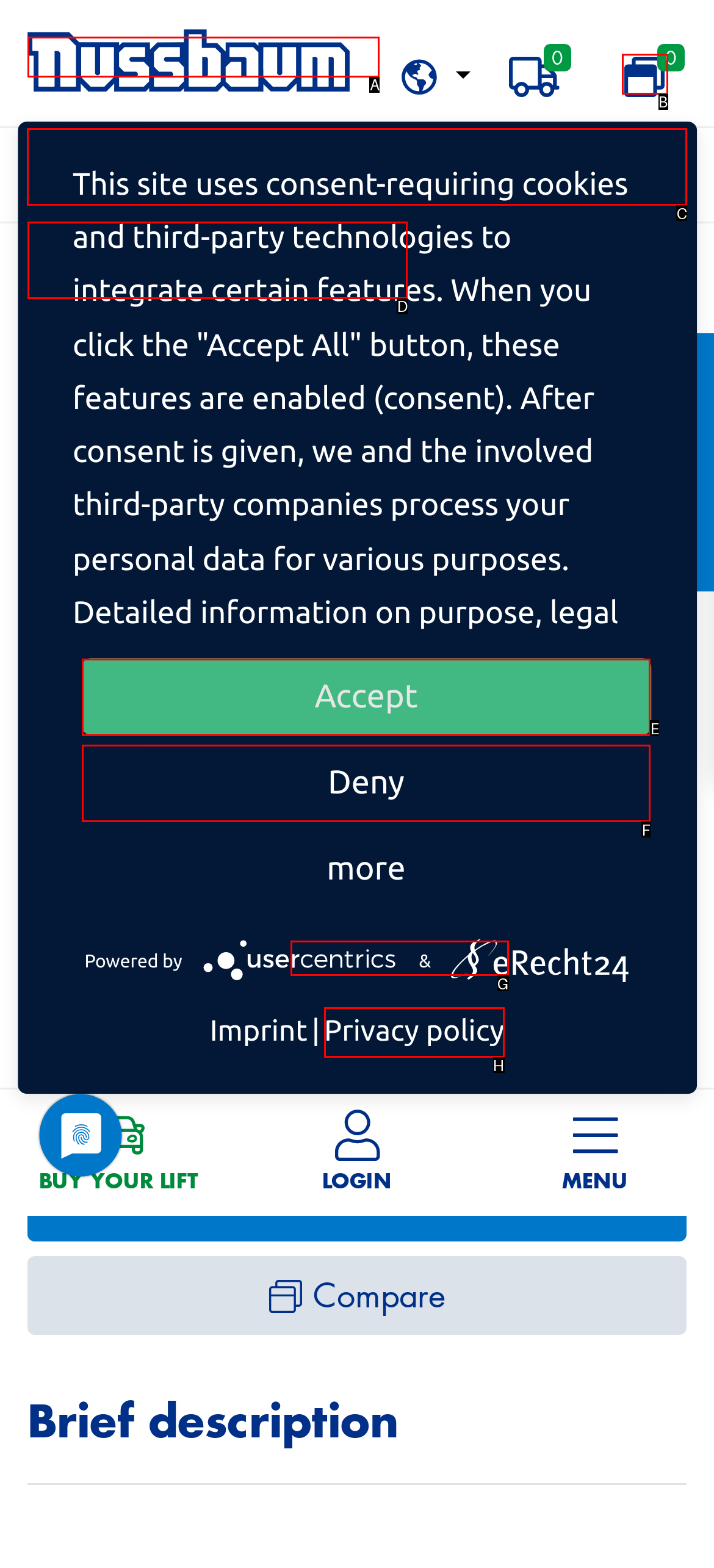Select the letter of the element you need to click to complete this task: Search for products
Answer using the letter from the specified choices.

C